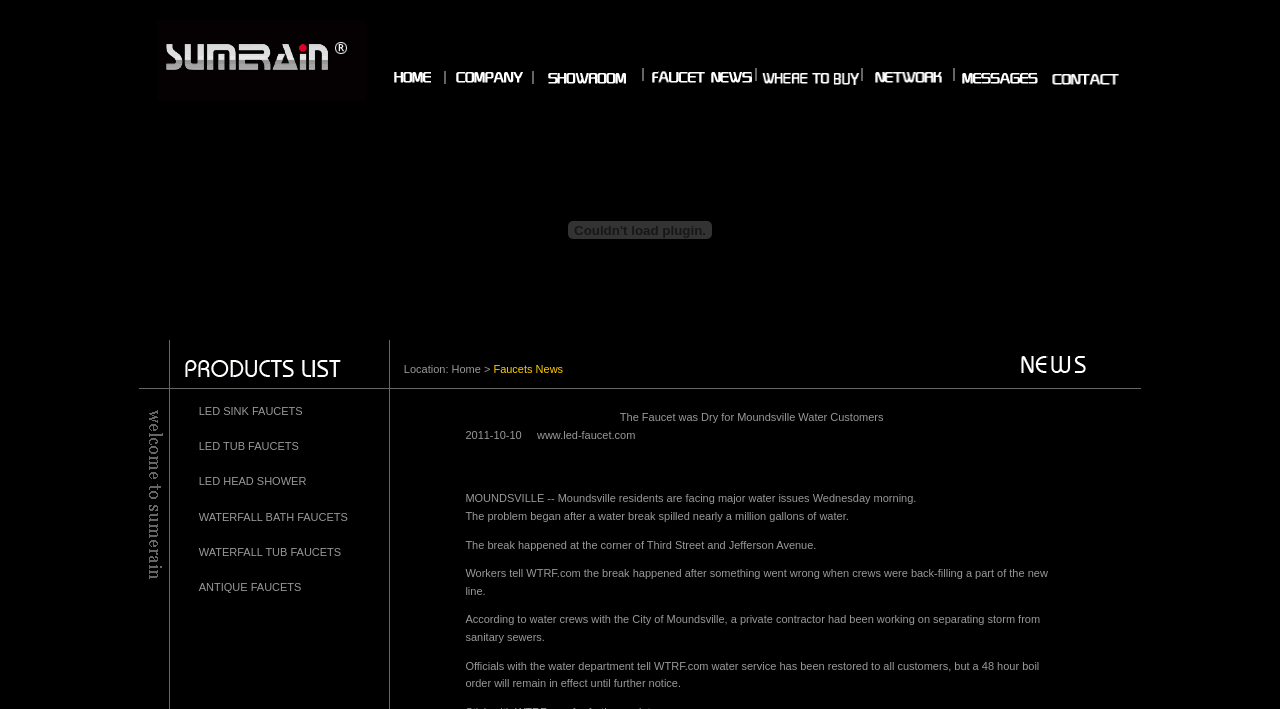What is the theme of the images on the webpage?
Based on the image, provide a one-word or brief-phrase response.

Faucets and bathrooms